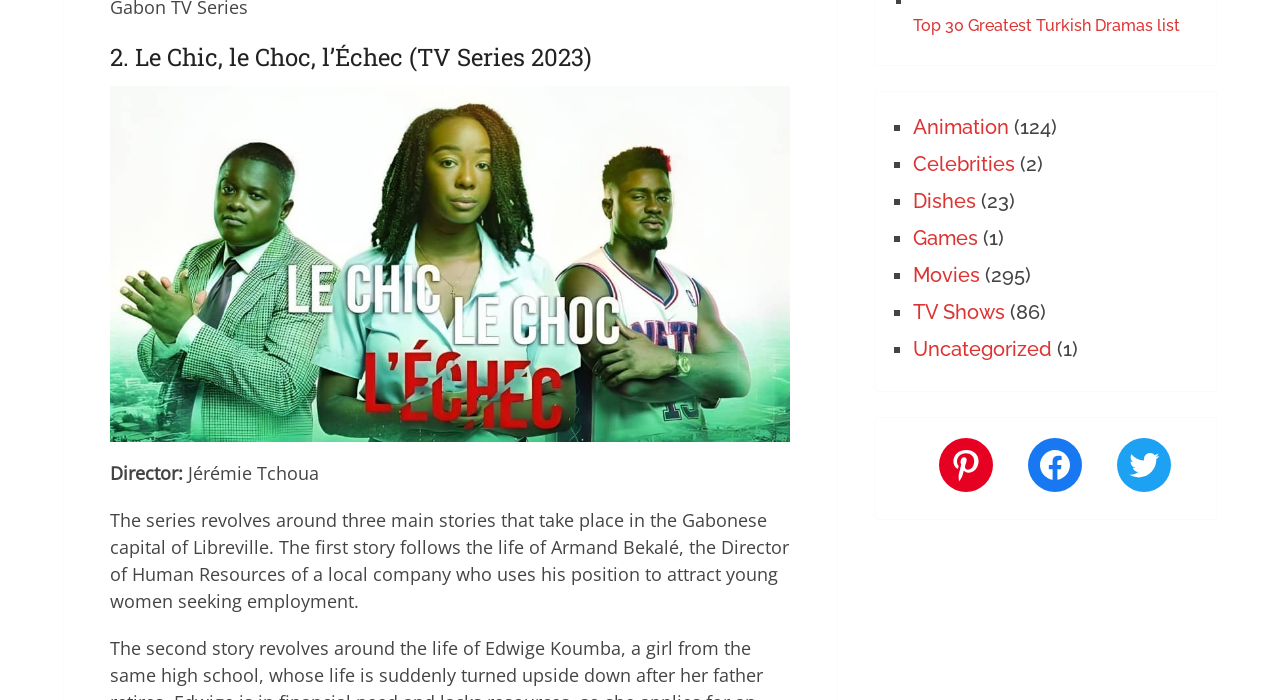Please specify the bounding box coordinates of the area that should be clicked to accomplish the following instruction: "Explore the TV Shows category". The coordinates should consist of four float numbers between 0 and 1, i.e., [left, top, right, bottom].

[0.713, 0.428, 0.785, 0.462]